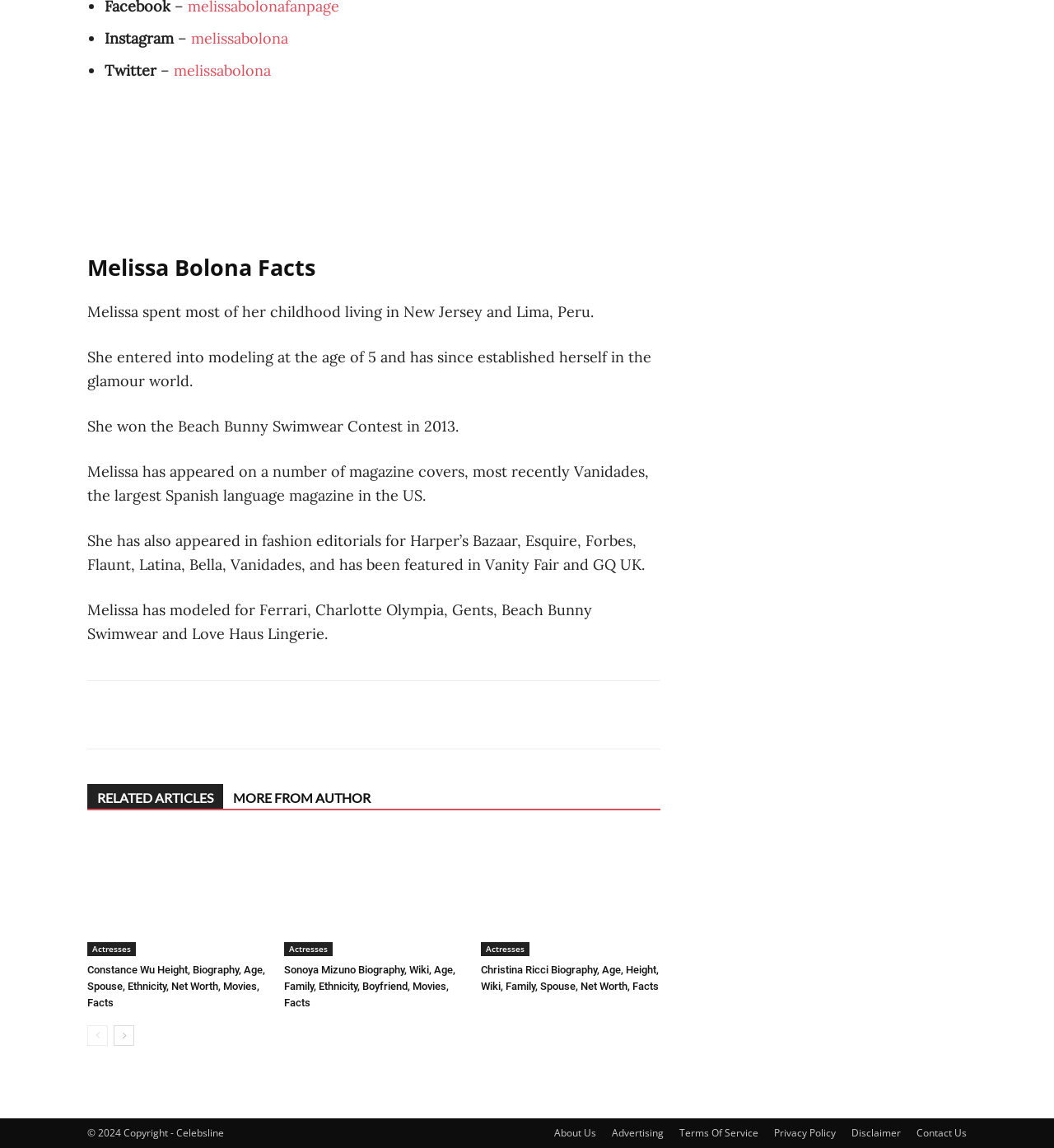Locate the bounding box coordinates of the clickable area to execute the instruction: "Contact Us". Provide the coordinates as four float numbers between 0 and 1, represented as [left, top, right, bottom].

[0.87, 0.981, 0.917, 0.994]